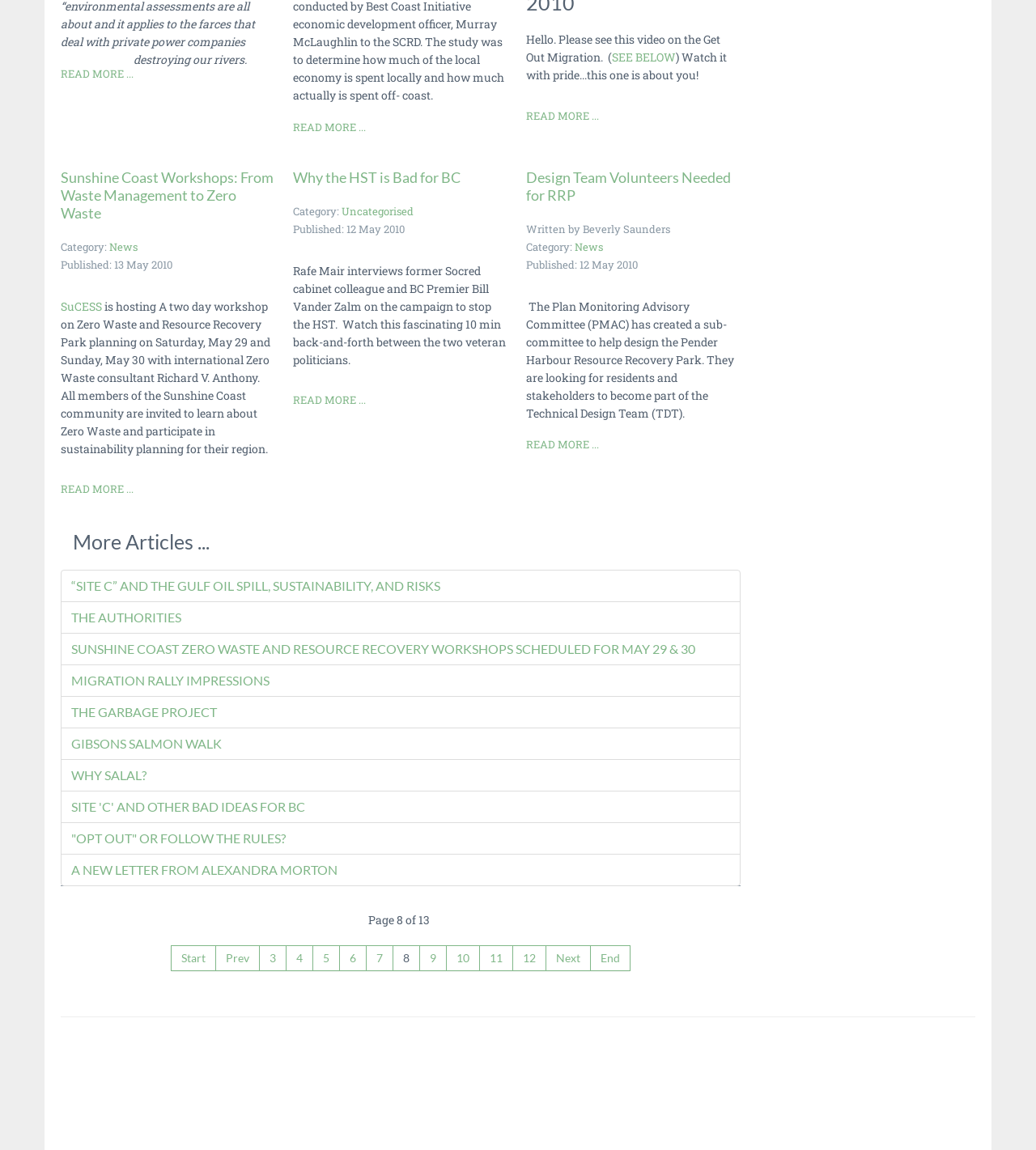Provide the bounding box coordinates of the area you need to click to execute the following instruction: "Watch the video on Get Out Migration".

[0.507, 0.028, 0.695, 0.057]